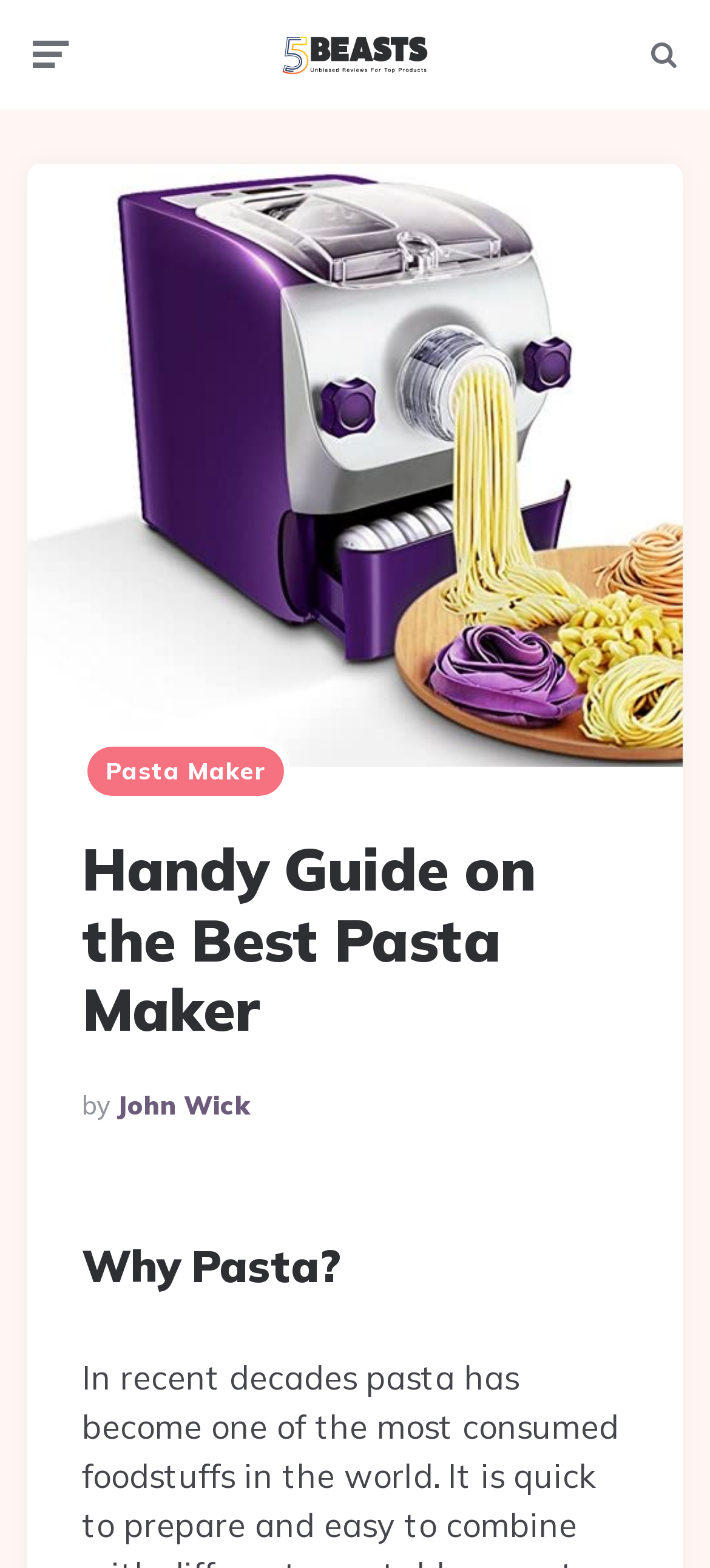Provide the bounding box coordinates for the UI element that is described as: "Pasta Maker".

[0.123, 0.477, 0.4, 0.508]